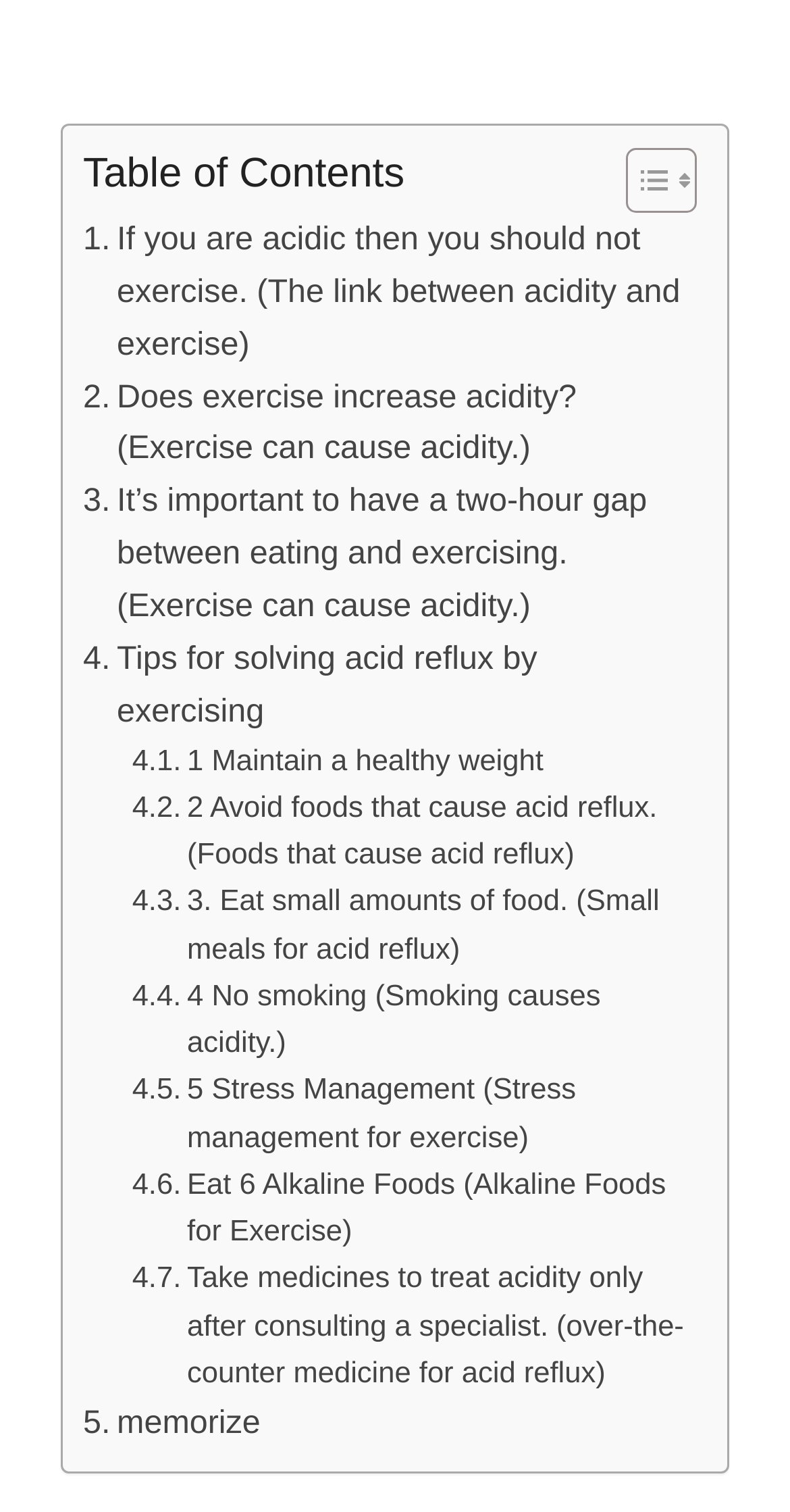What is the second tip for solving acid reflux by exercising?
Please answer the question with a detailed response using the information from the screenshot.

The webpage provides a list of tips for solving acid reflux by exercising, and the second tip is to avoid foods that cause acid reflux. This suggests that certain foods may exacerbate acid reflux and that avoiding them can help alleviate the condition.